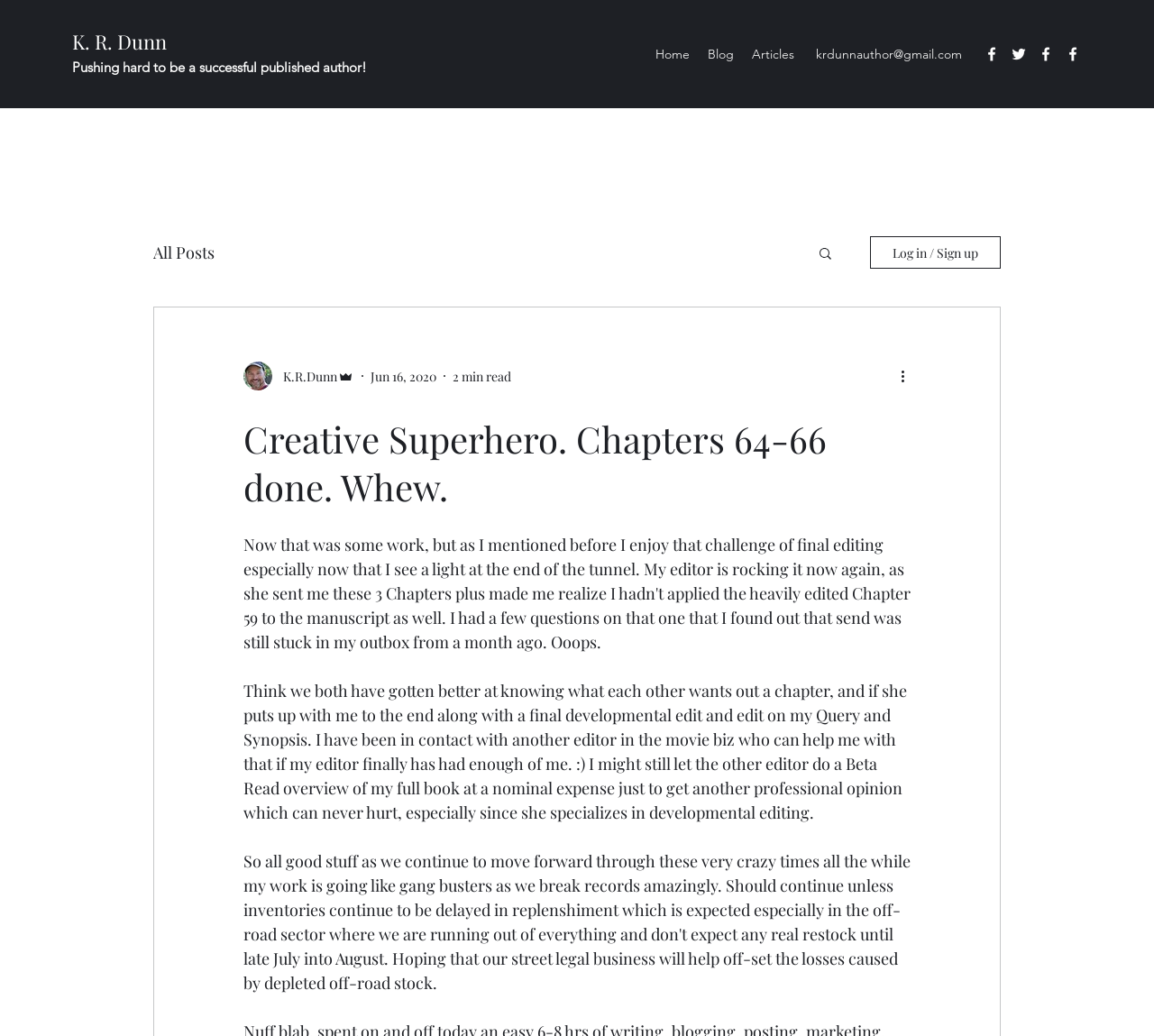Please find and report the primary heading text from the webpage.

Creative Superhero. Chapters 64-66 done. Whew.